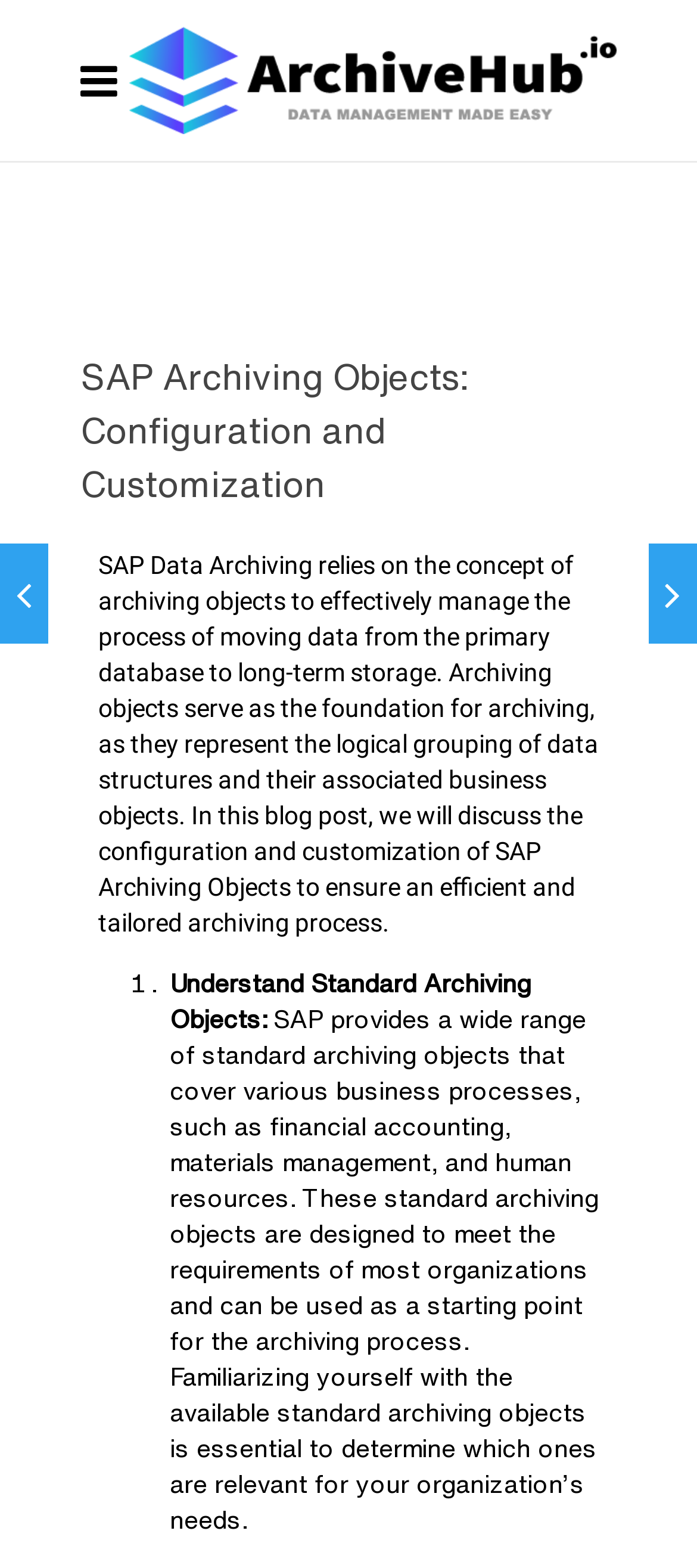Please find and give the text of the main heading on the webpage.

SAP Archiving Objects: Configuration and Customization